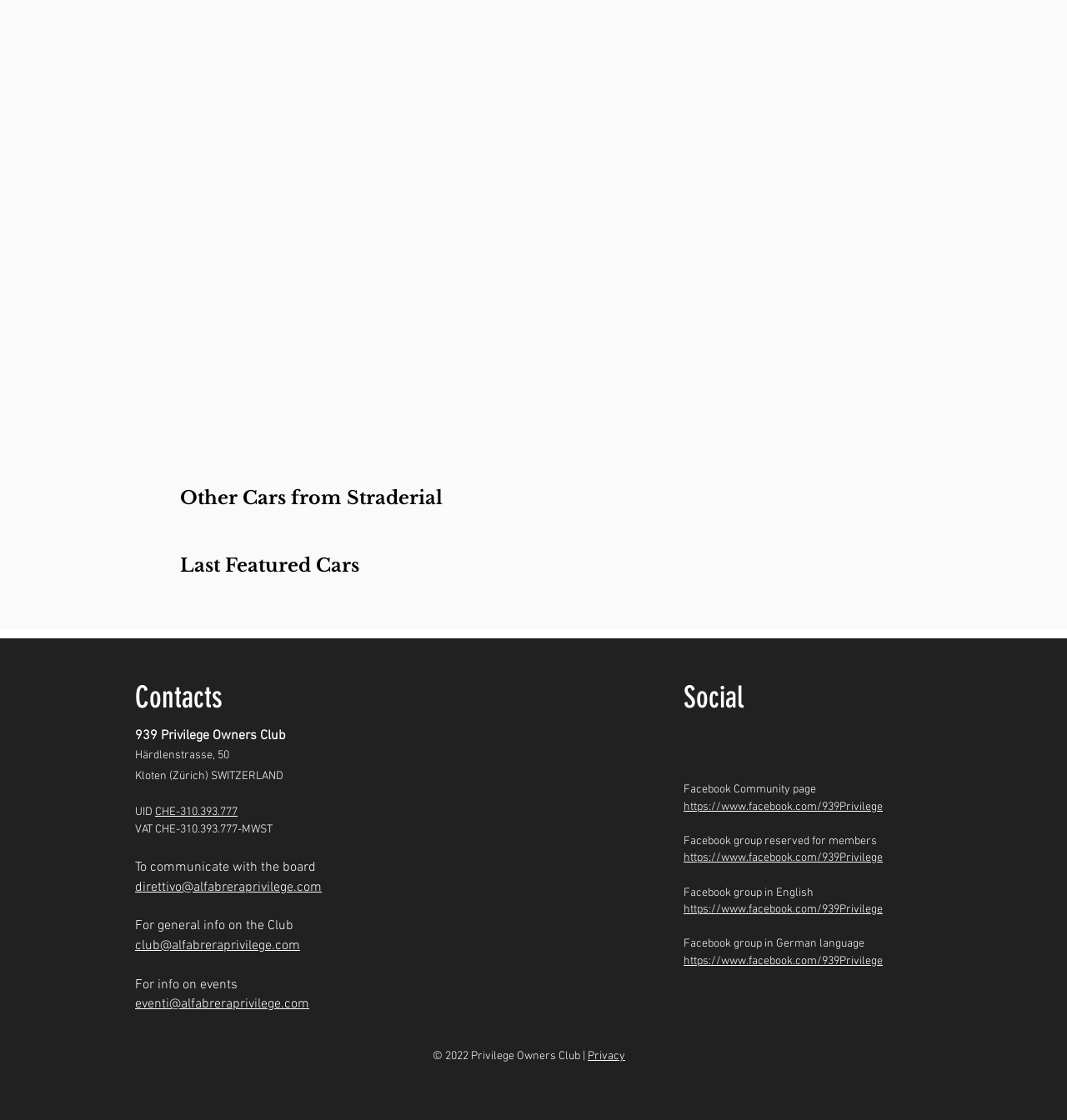What is the name of the car owners club?
Refer to the image and provide a concise answer in one word or phrase.

939 Privilege Owners Club